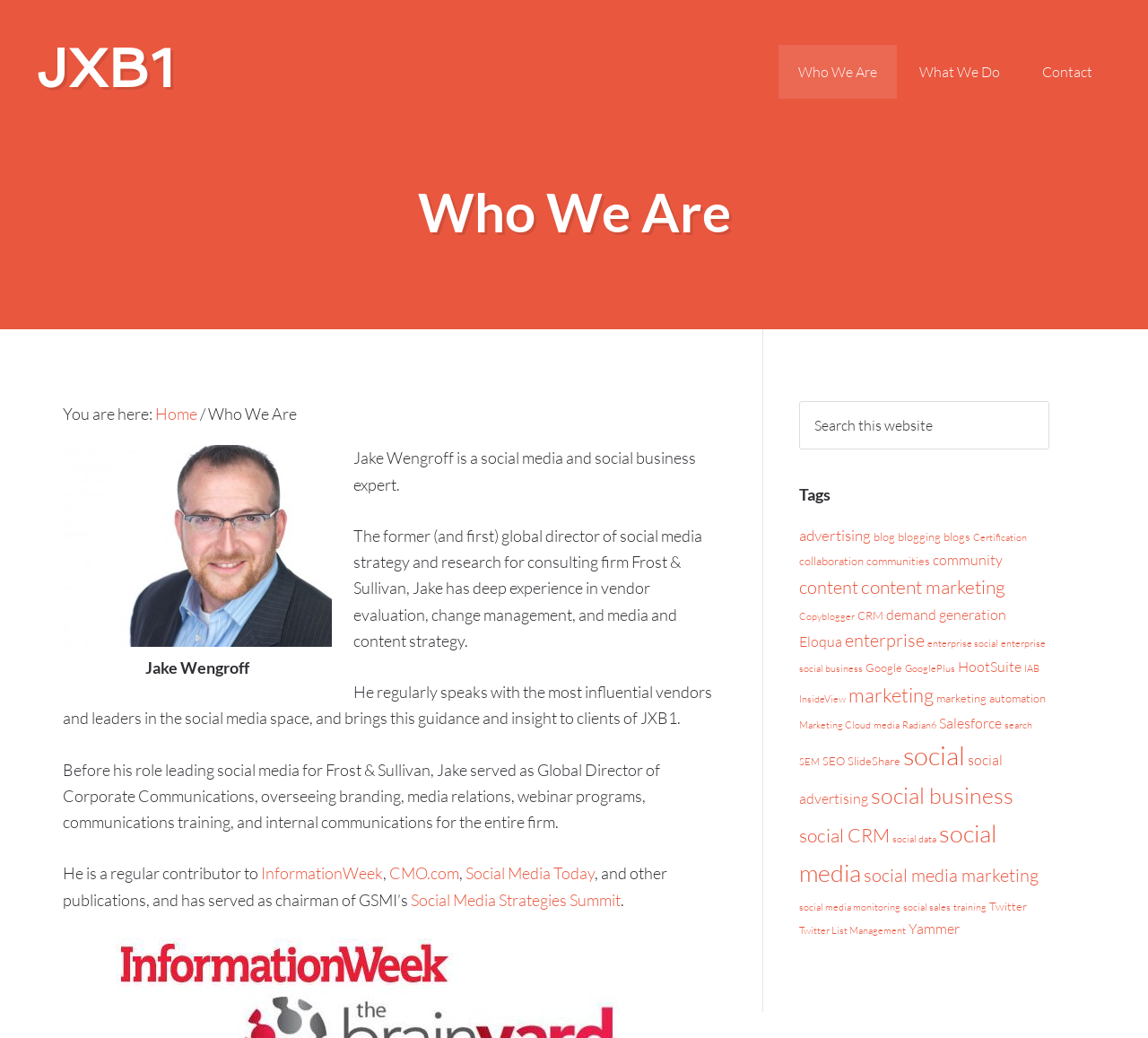What is the main title displayed on this webpage?

Who We Are